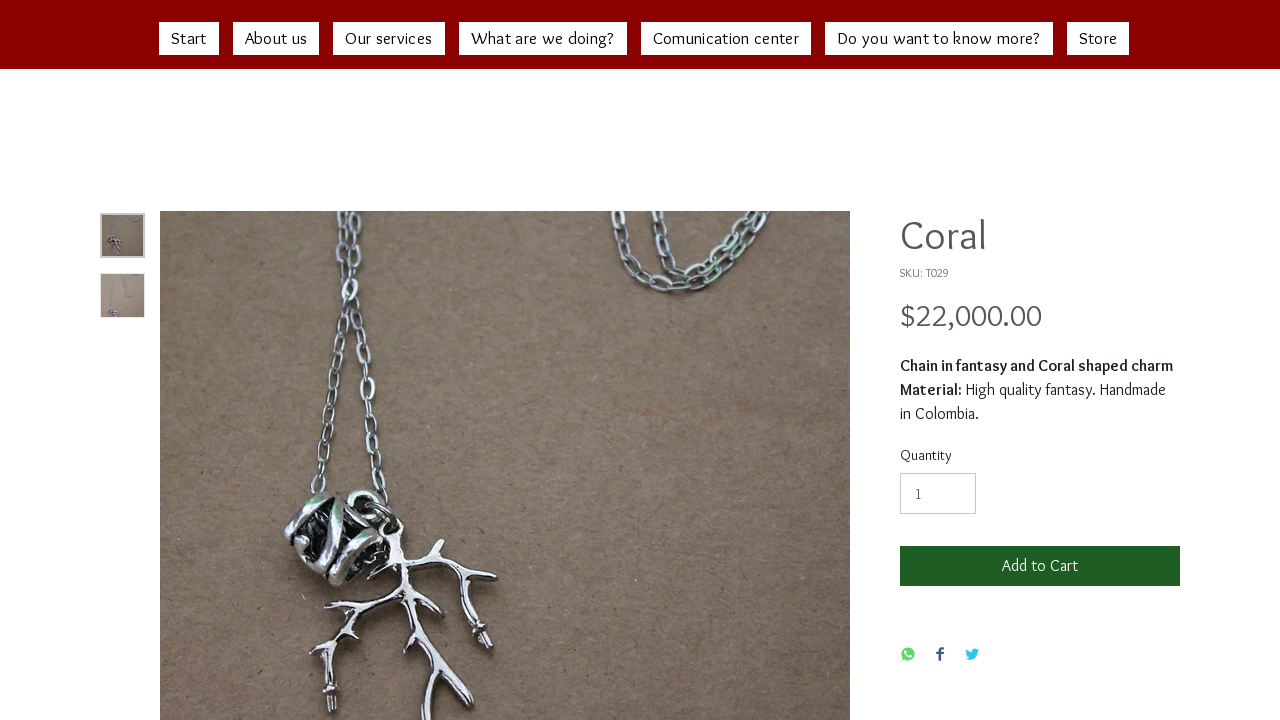Please identify the bounding box coordinates of the region to click in order to complete the task: "Share on WhatsApp". The coordinates must be four float numbers between 0 and 1, specified as [left, top, right, bottom].

[0.703, 0.897, 0.716, 0.923]